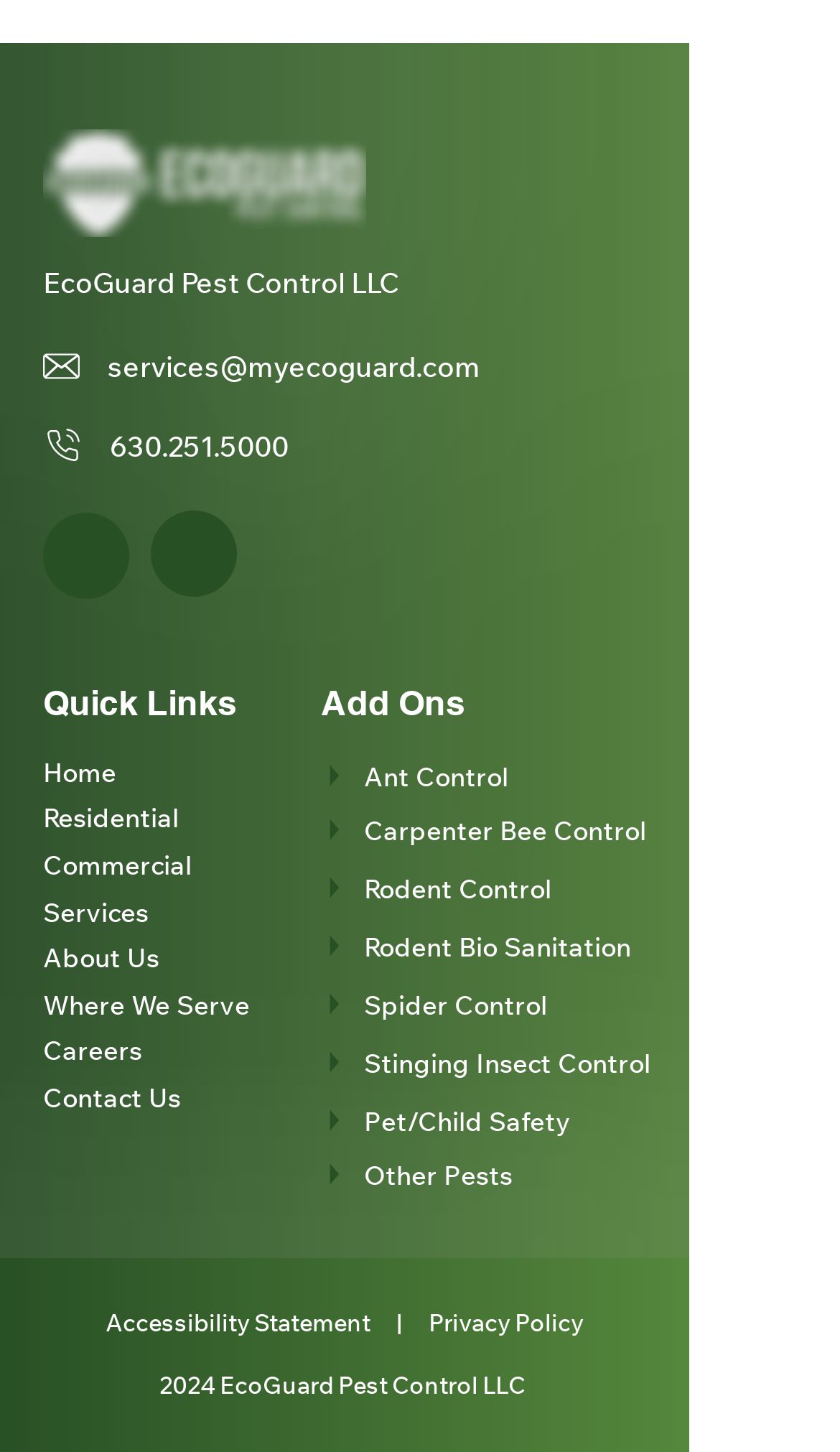Determine the bounding box coordinates in the format (top-left x, top-left y, bottom-right x, bottom-right y). Ensure all values are floating point numbers between 0 and 1. Identify the bounding box of the UI element described by: Carpenter Bee Control

[0.382, 0.553, 0.782, 0.59]